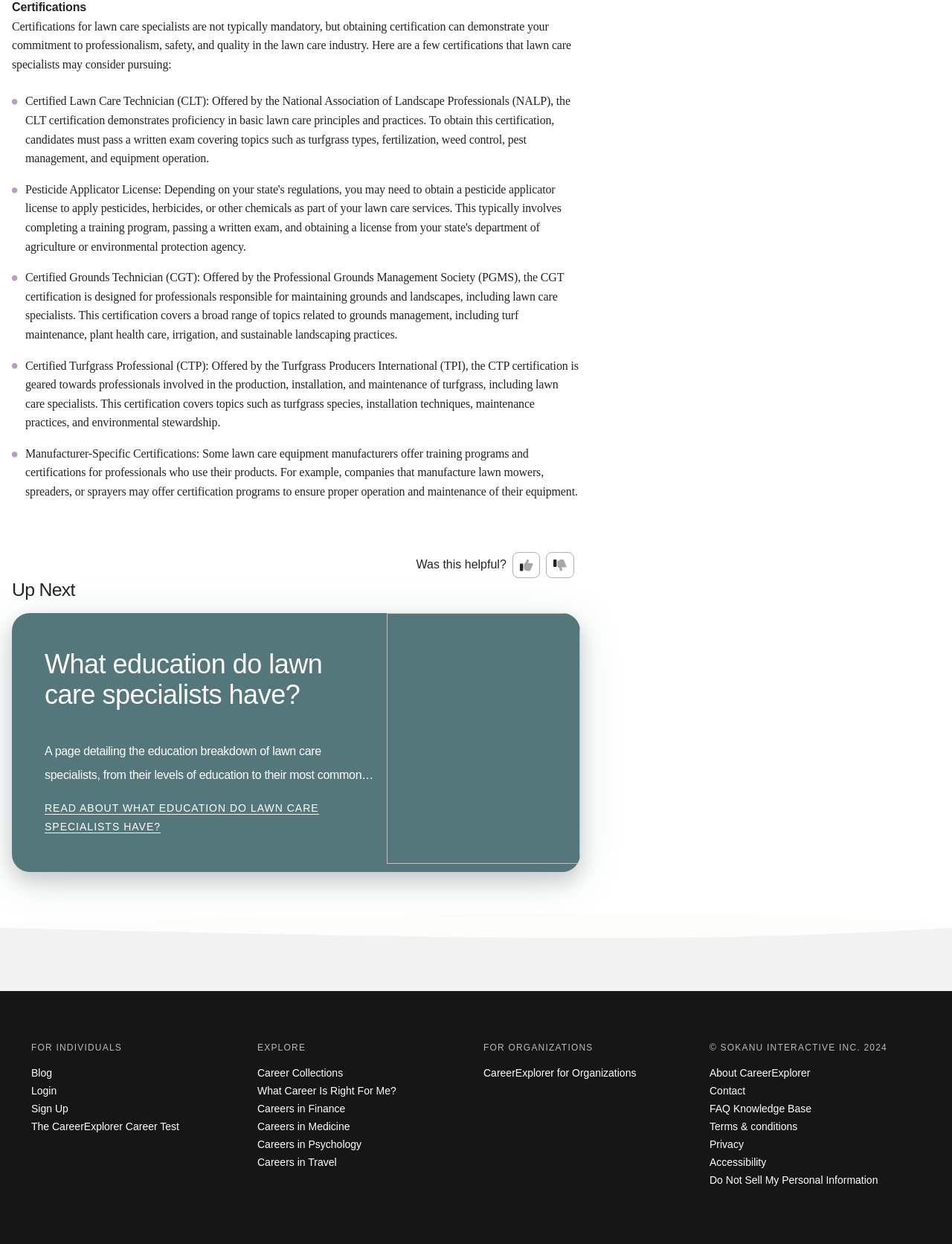Bounding box coordinates should be provided in the format (top-left x, top-left y, bottom-right x, bottom-right y) with all values between 0 and 1. Identify the bounding box for this UI element: FAQ Knowledge Base

[0.745, 0.886, 0.852, 0.897]